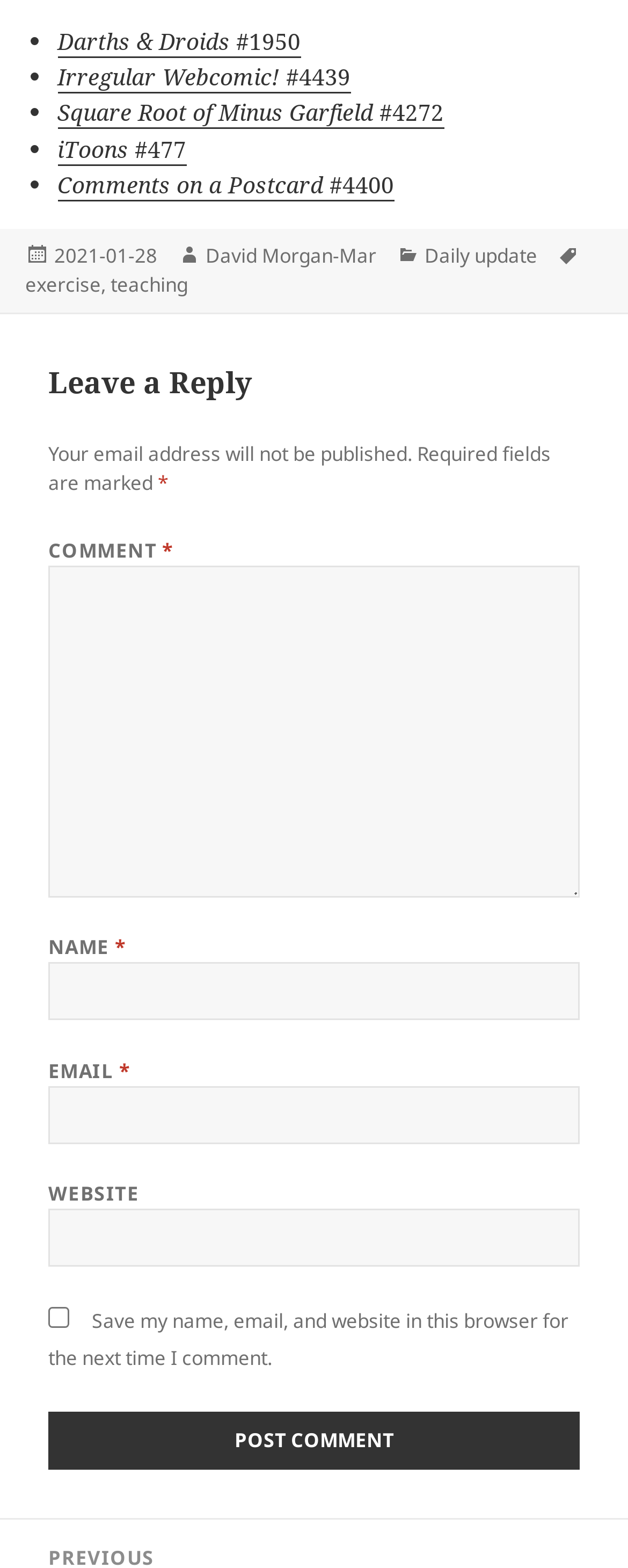What is the title of the first comic strip?
Please give a detailed answer to the question using the information shown in the image.

The first link on the webpage has the text 'Darths & Droids #1950', which is likely the title of the first comic strip.